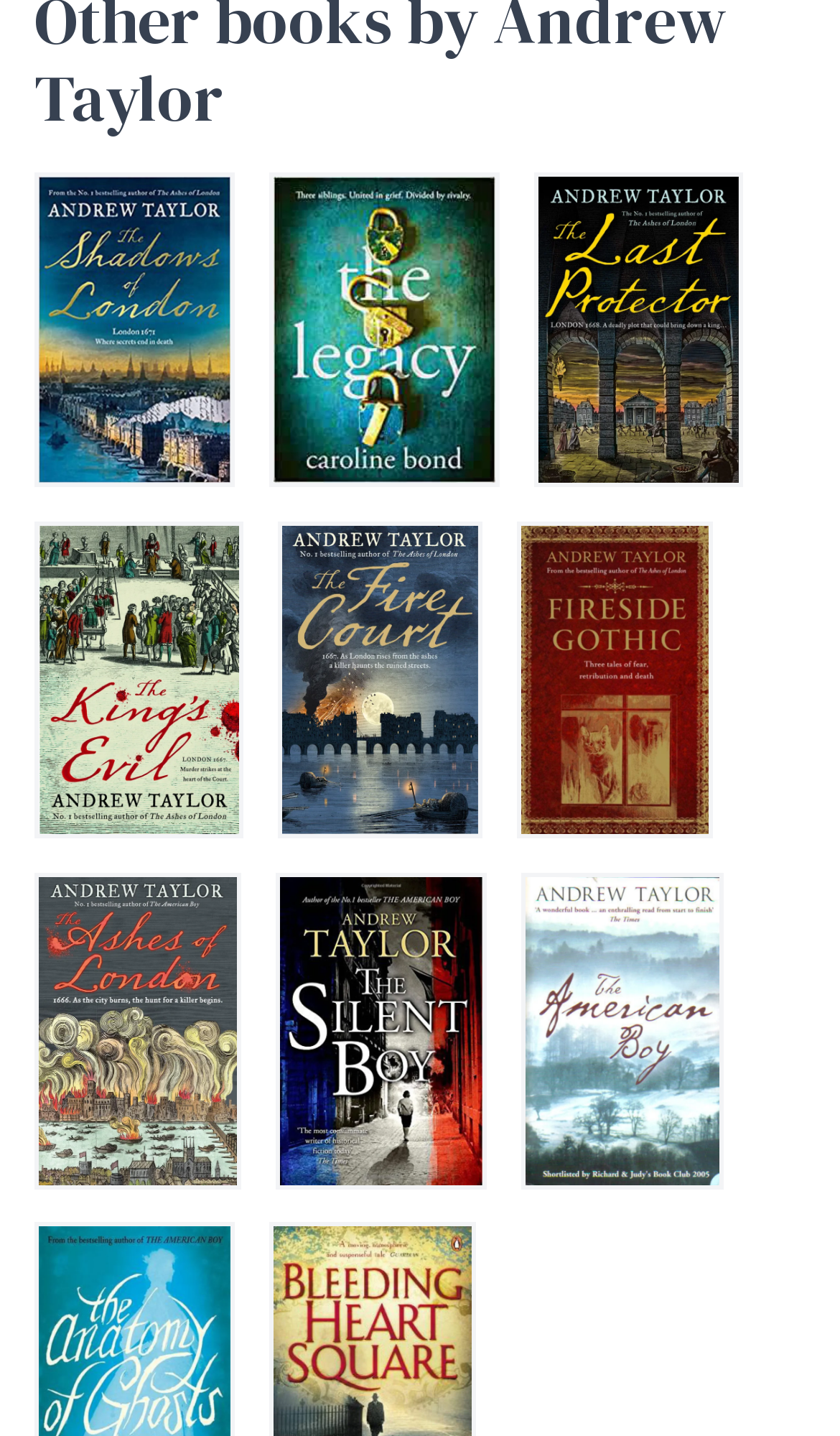What is the title of the book below 'The Royal Secret'?
Provide a short answer using one word or a brief phrase based on the image.

The King's Evil